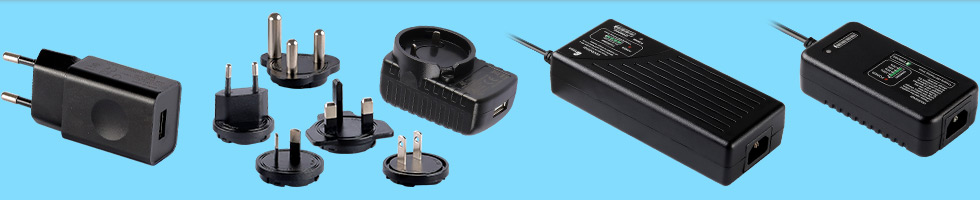Elaborate on all the elements present in the image.

The image displays a collection of various power adapters and plugs set against a vibrant blue background. On the left, a compact black USB wall charger is showcased alongside an assortment of interchangeable plug heads for different regions, illustrating versatility and international compatibility. The central space features a larger adapter, emphasizing its robust design, while on the right, two different styles of bulky power supplies are shown, both designed for extensive use in various electronic applications. This arrangement highlights the range of power solutions available for varied devices, catering to different voltage and plug standards.